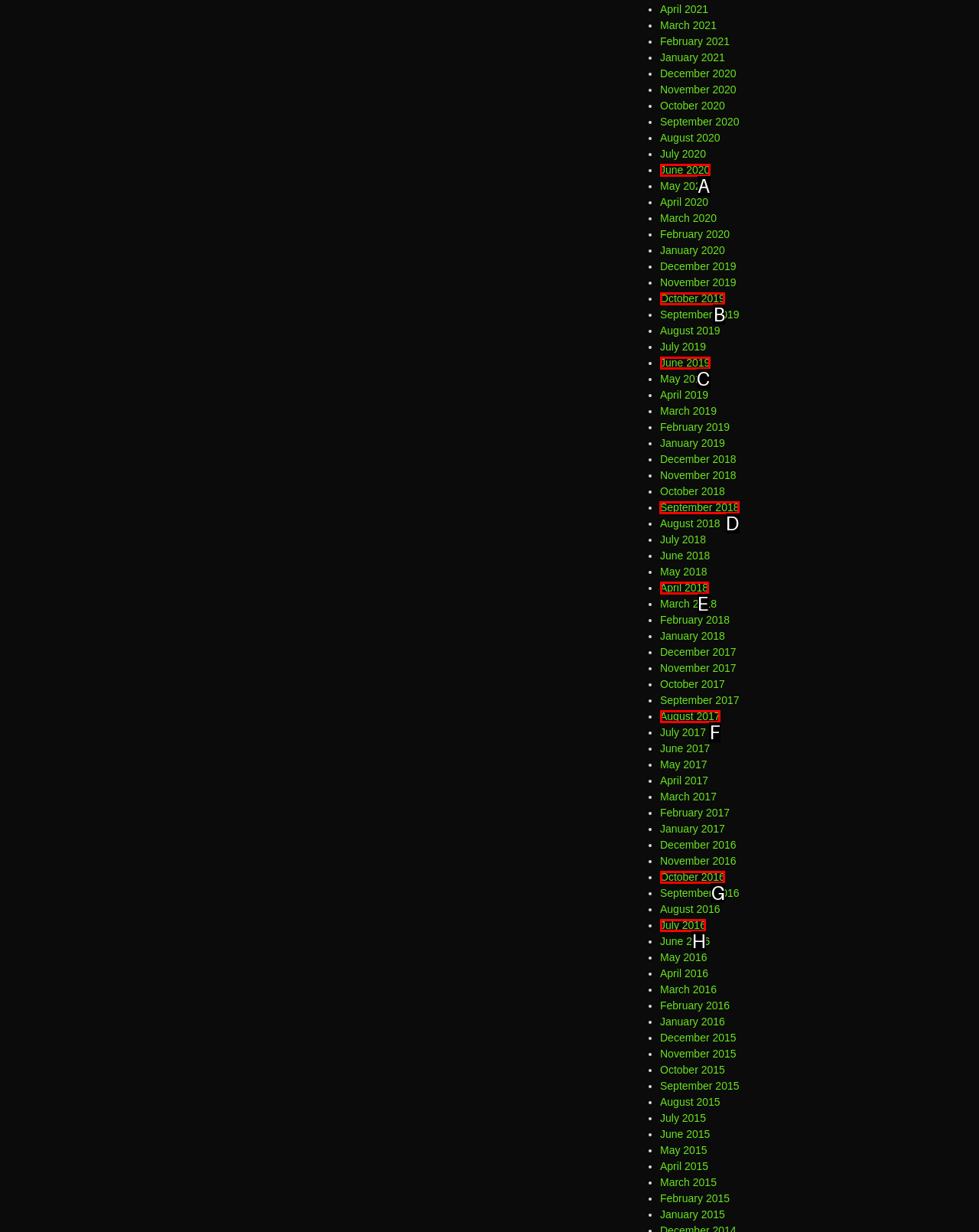Select the appropriate HTML element that needs to be clicked to finish the task: access September 2018
Reply with the letter of the chosen option.

D